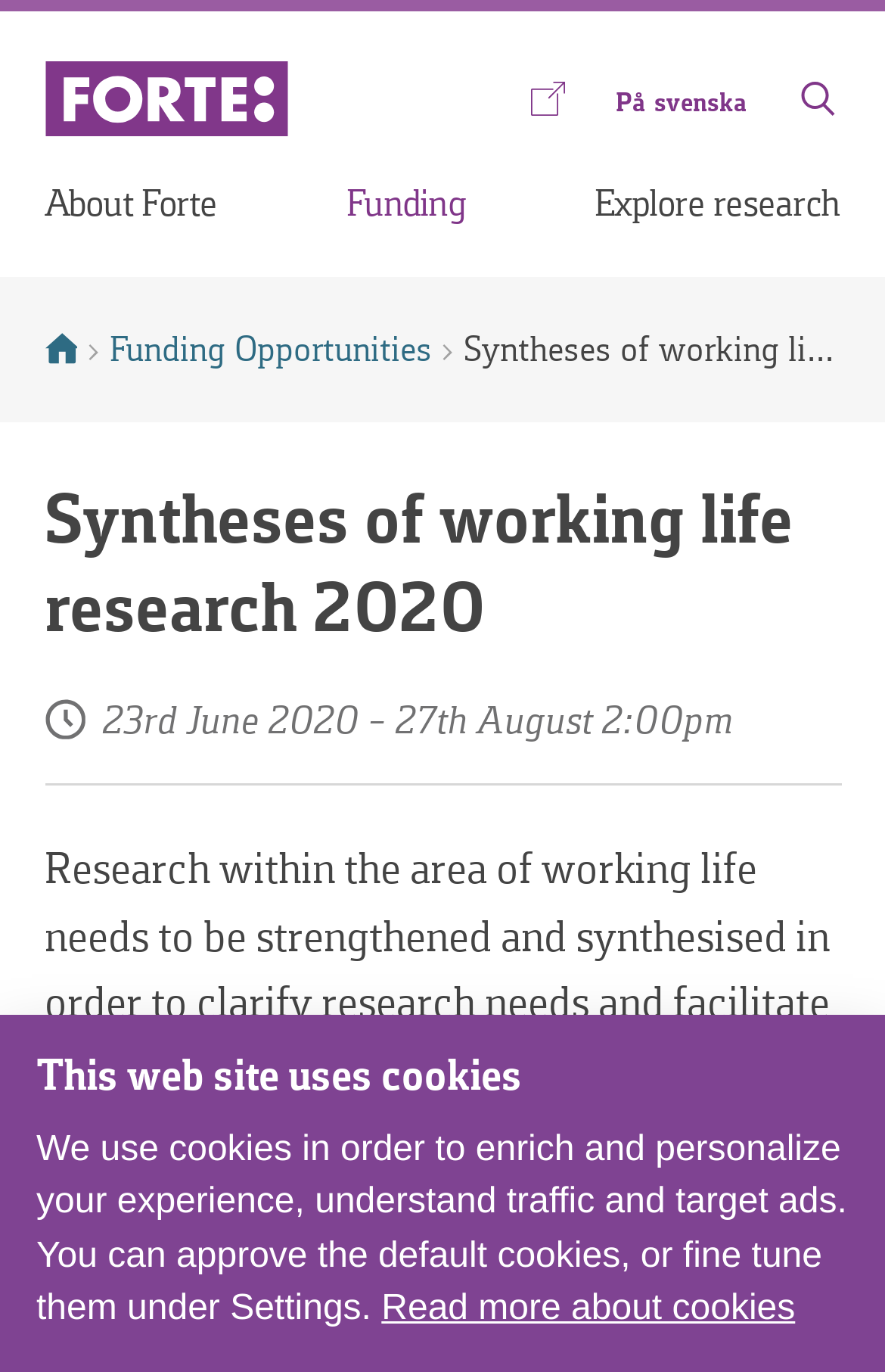What is the name of the organization?
Use the image to give a comprehensive and detailed response to the question.

The name of the organization can be found in the top-left corner of the webpage, where the logo is located. The logo is accompanied by the text 'Fortes logotype', which indicates that the organization's name is Forte.